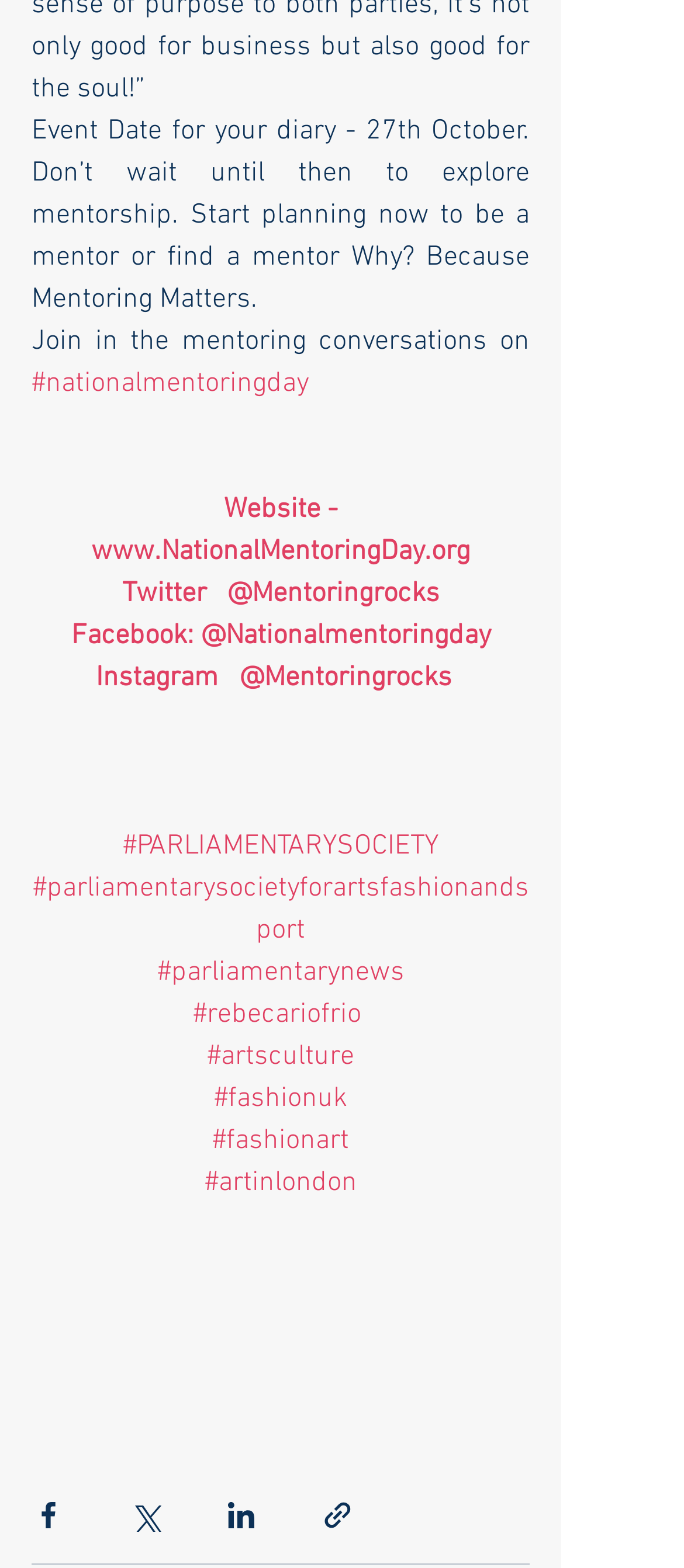Provide the bounding box coordinates of the section that needs to be clicked to accomplish the following instruction: "Click on Health."

None